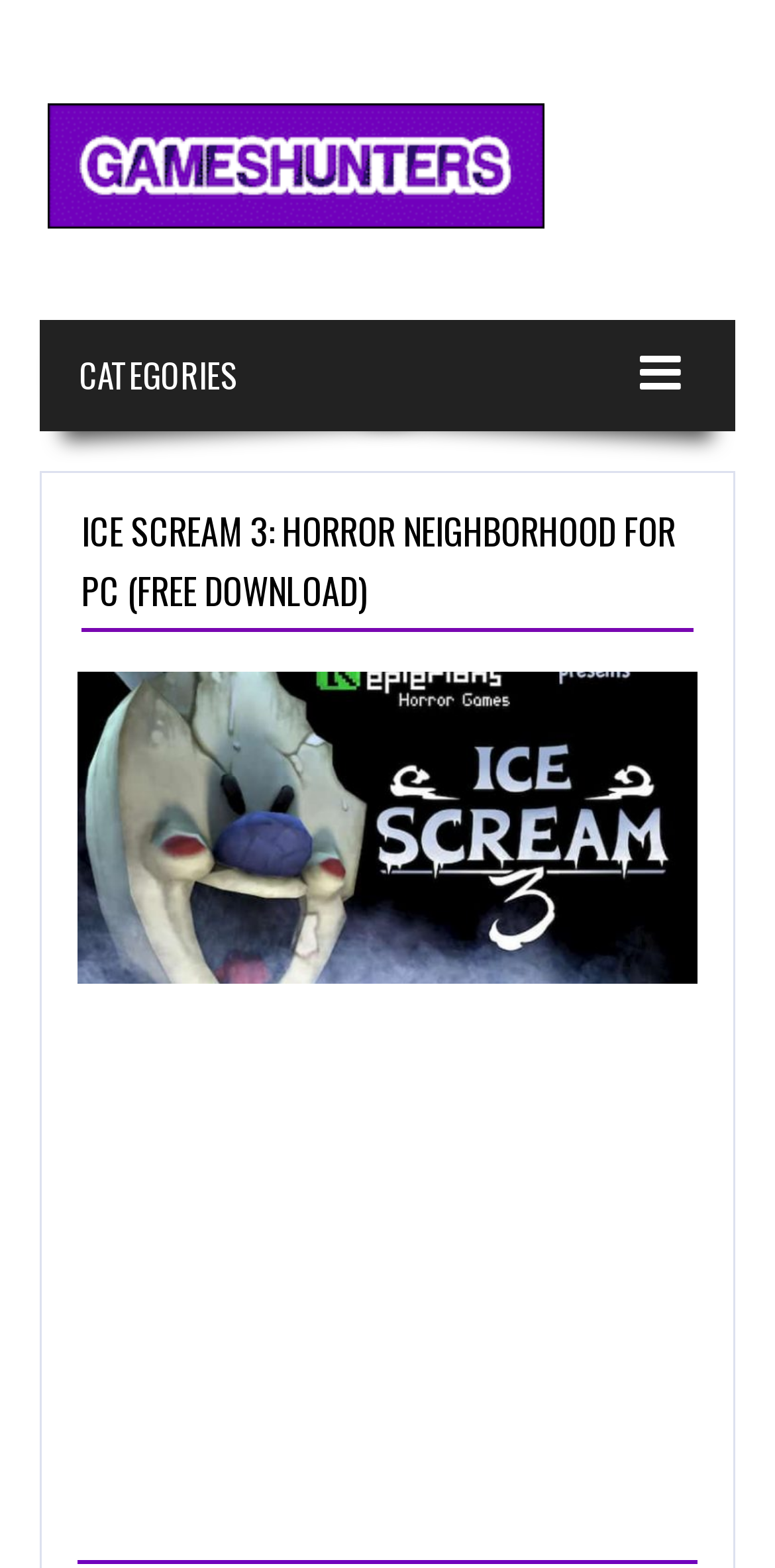What type of games and apps are available on this website?
Based on the visual content, answer with a single word or a brief phrase.

Mobile Games and Apps for PC